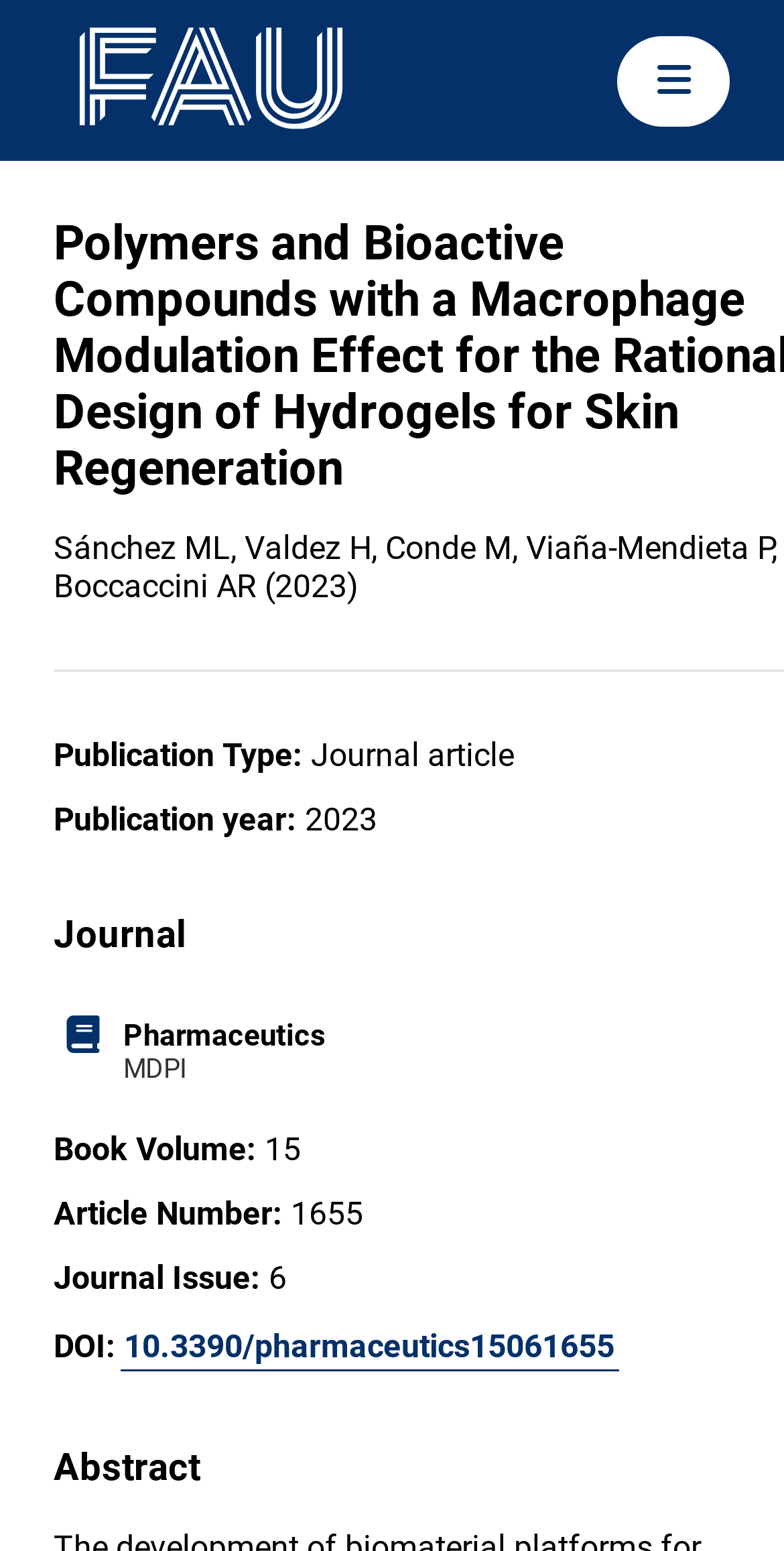Produce an elaborate caption capturing the essence of the webpage.

The webpage appears to be a publication page for a research article. At the top left, there is a logo of FAU (Friedrich-Alexander-Universität Erlangen-Nürnberg) with a link to the university's website. 

Below the logo, there is a citation section that lists the authors of the article, Sánchez ML, Valdez H, Conde M, Viaña-Mendieta P, and Boccaccini AR, along with the publication year, 2023. 

To the right of the citation, there is a section that provides more details about the publication, including the publication type, which is a journal article, and the publication year, 2023. 

Further down, there are sections that list the book volume, article number, journal issue, and DOI (digital object identifier) of the publication. The DOI is a clickable link. 

There are also two small images on the page, one located at the top right and another at the middle left, but their contents are not specified.